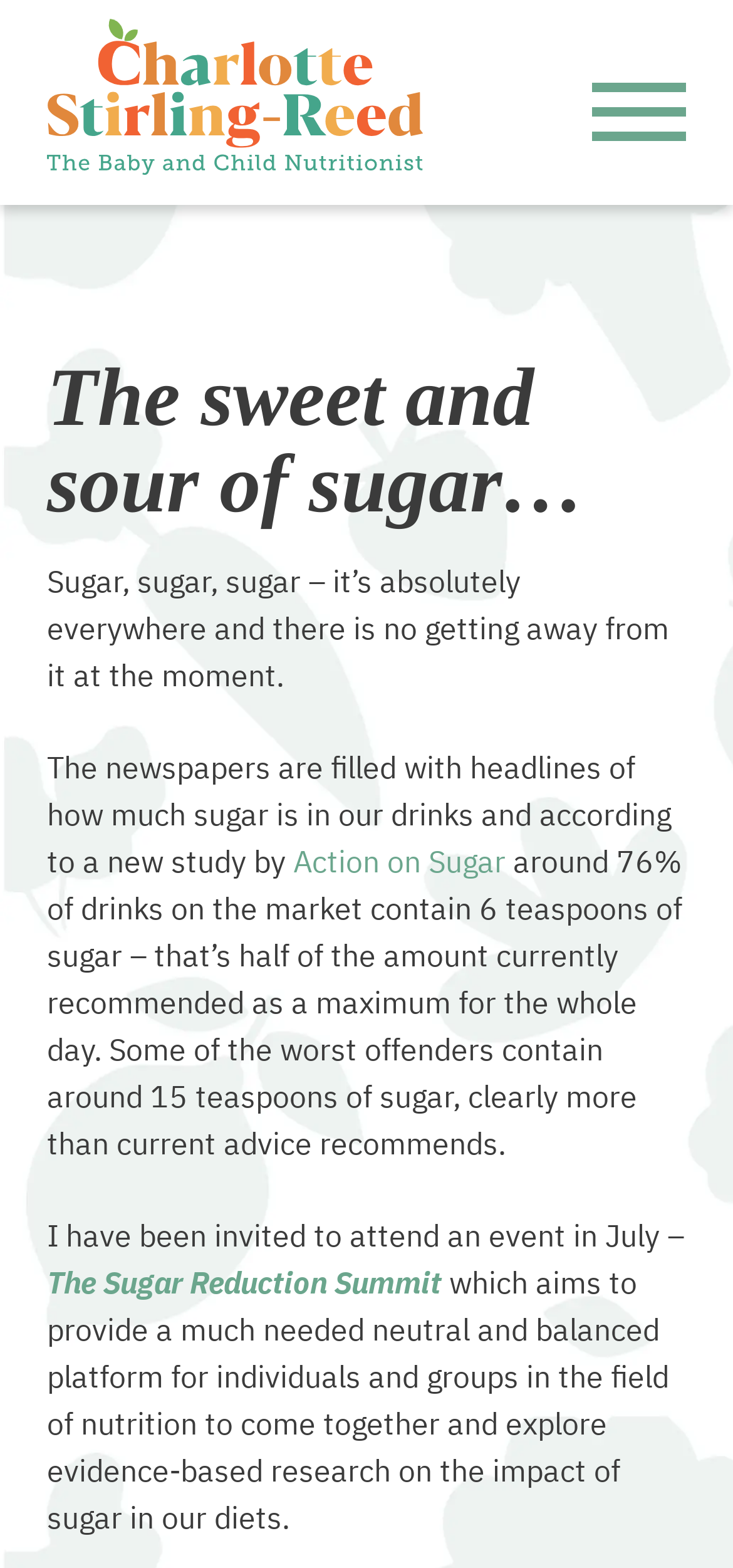Using the description: "Action on Sugar", identify the bounding box of the corresponding UI element in the screenshot.

[0.4, 0.537, 0.69, 0.561]